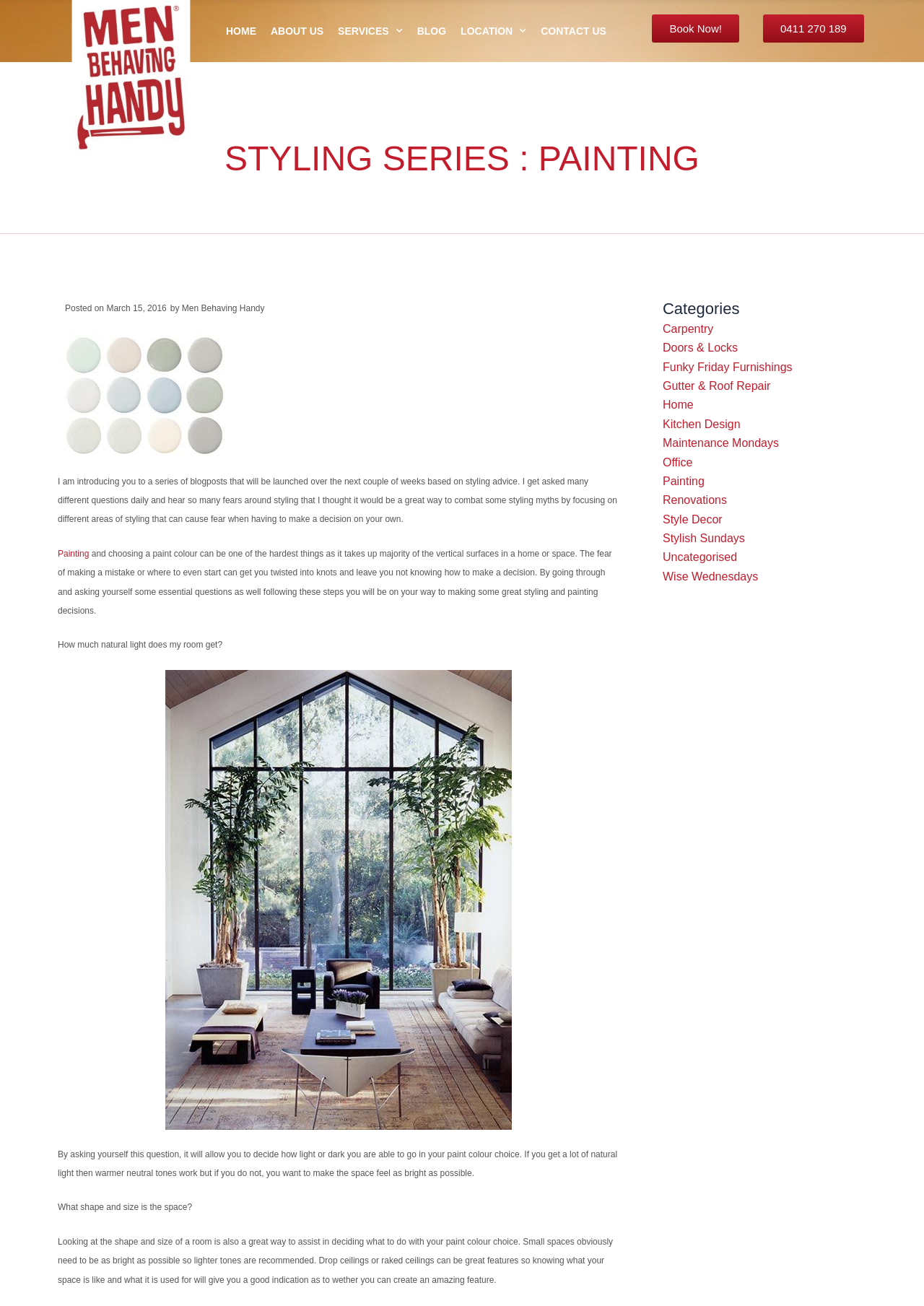What is the topic of the blog post series?
Observe the image and answer the question with a one-word or short phrase response.

Styling advice